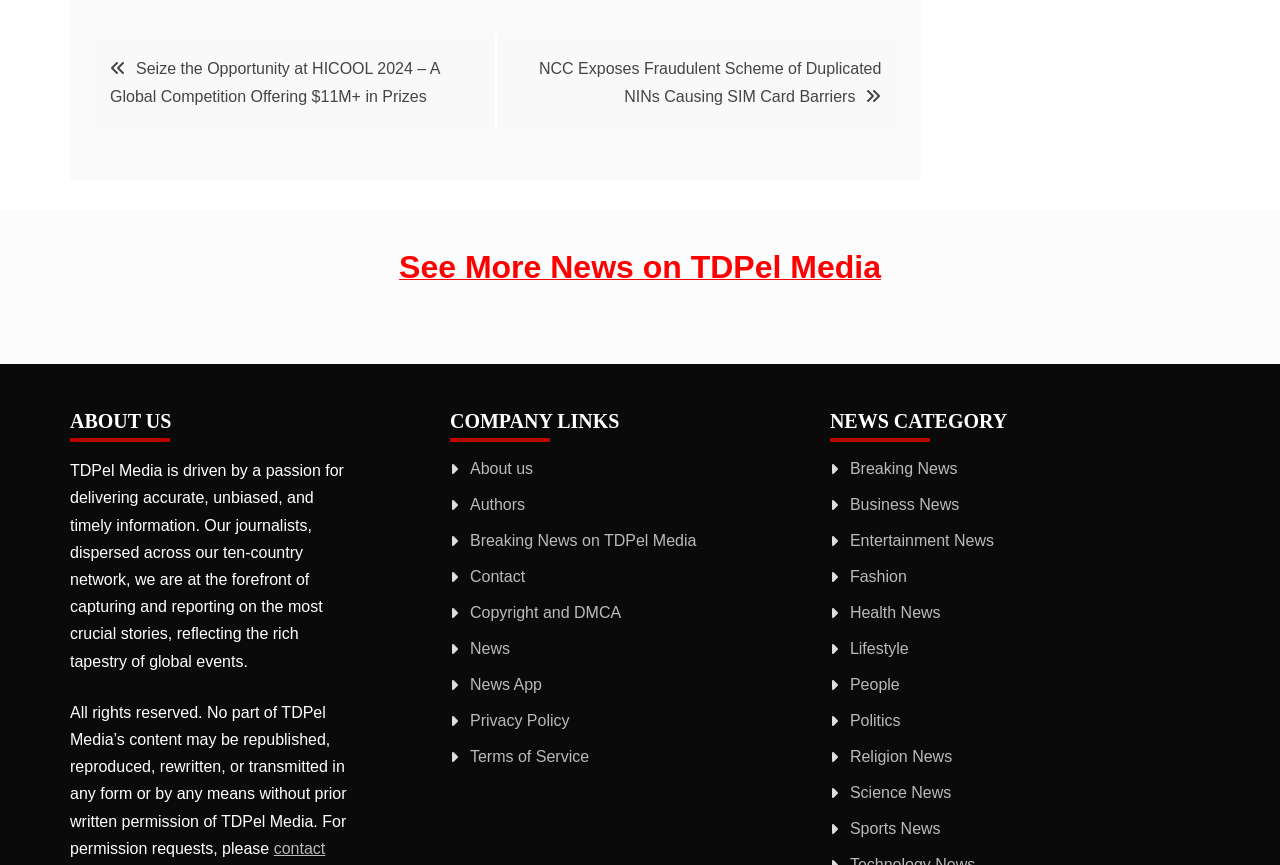Determine the bounding box coordinates of the clickable region to follow the instruction: "View the FAQ page".

None